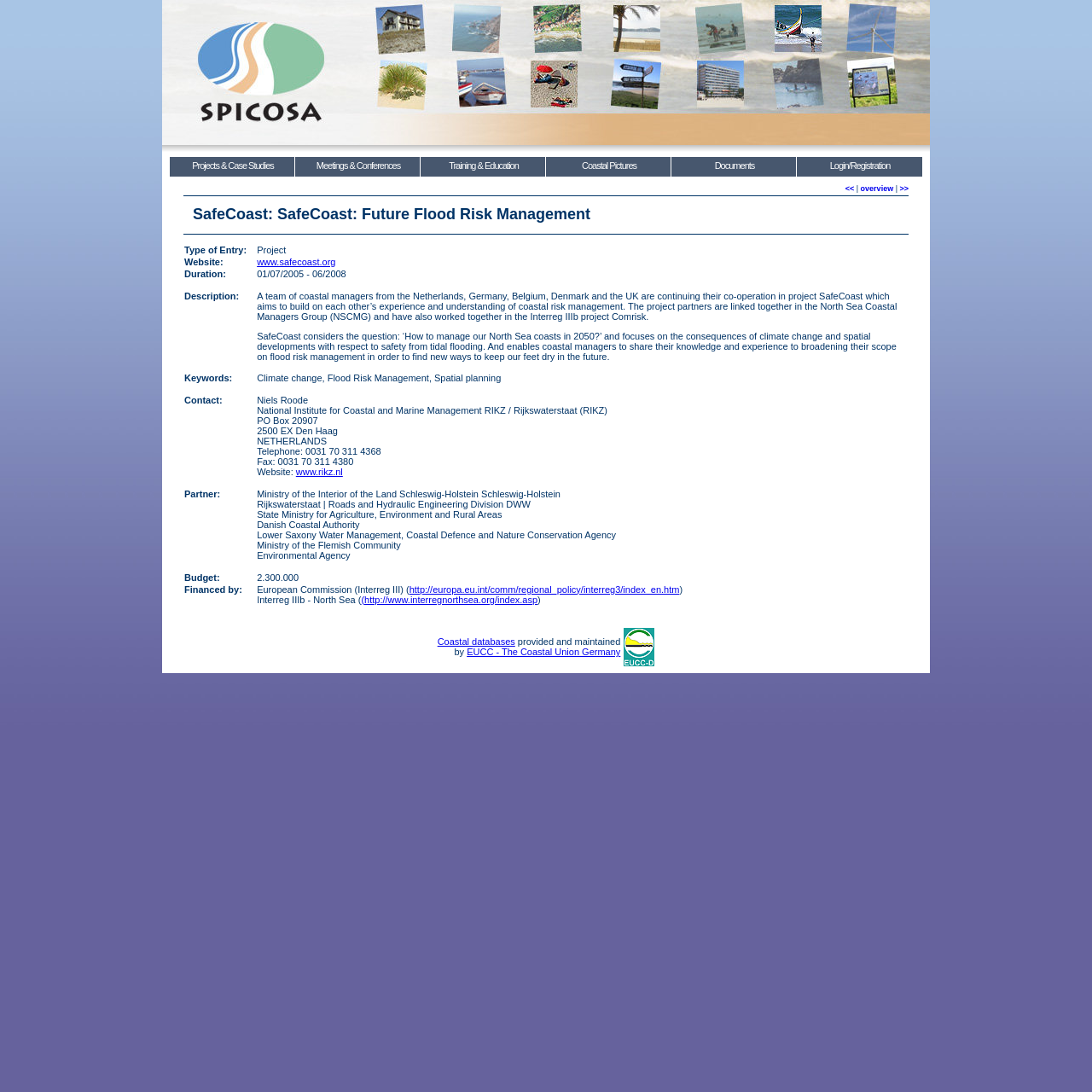Bounding box coordinates are given in the format (top-left x, top-left y, bottom-right x, bottom-right y). All values should be floating point numbers between 0 and 1. Provide the bounding box coordinate for the UI element described as: Coastal Pictures

[0.499, 0.143, 0.616, 0.162]